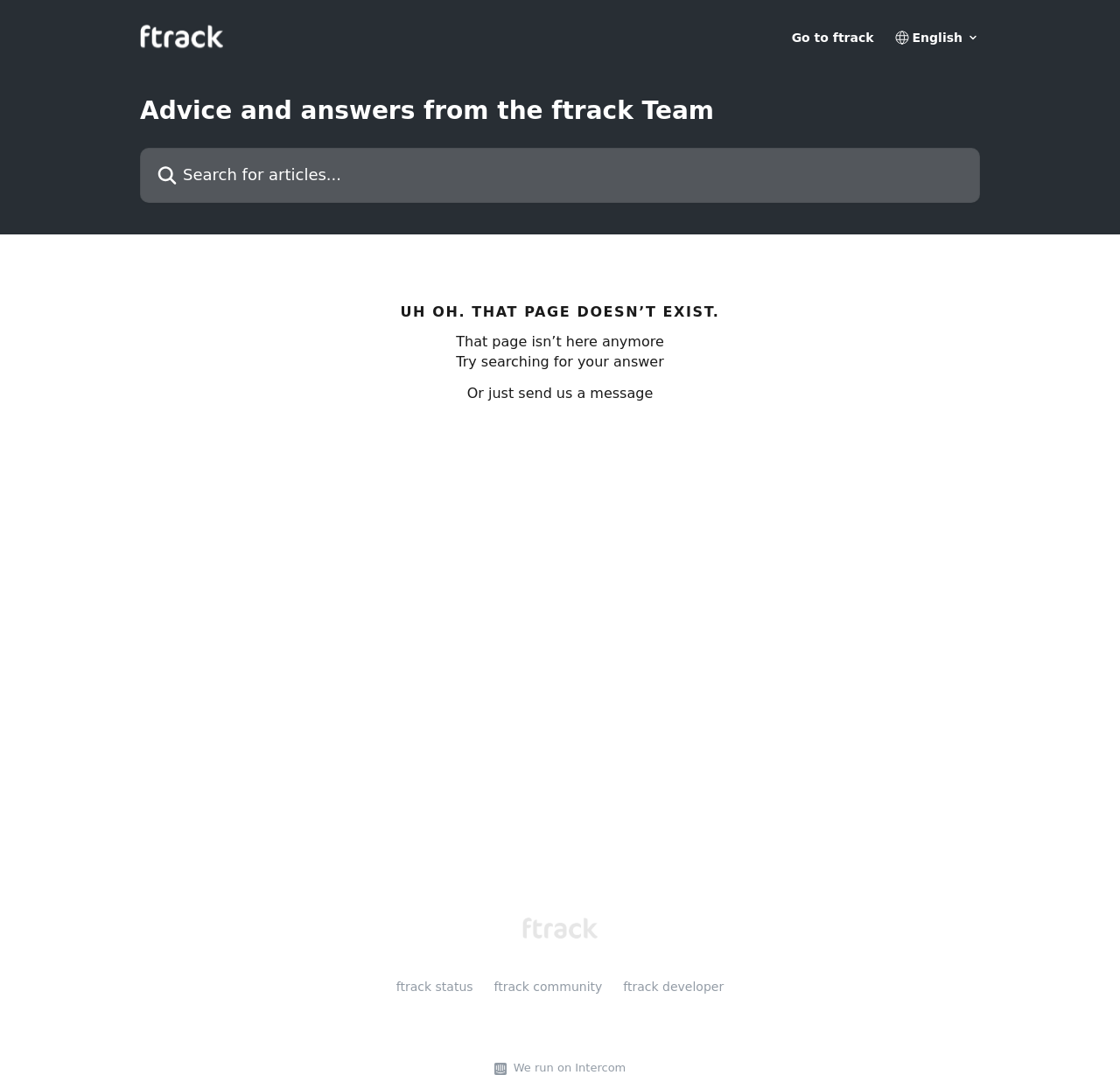Please identify the bounding box coordinates of the clickable region that I should interact with to perform the following instruction: "Search for articles". The coordinates should be expressed as four float numbers between 0 and 1, i.e., [left, top, right, bottom].

[0.125, 0.137, 0.875, 0.188]